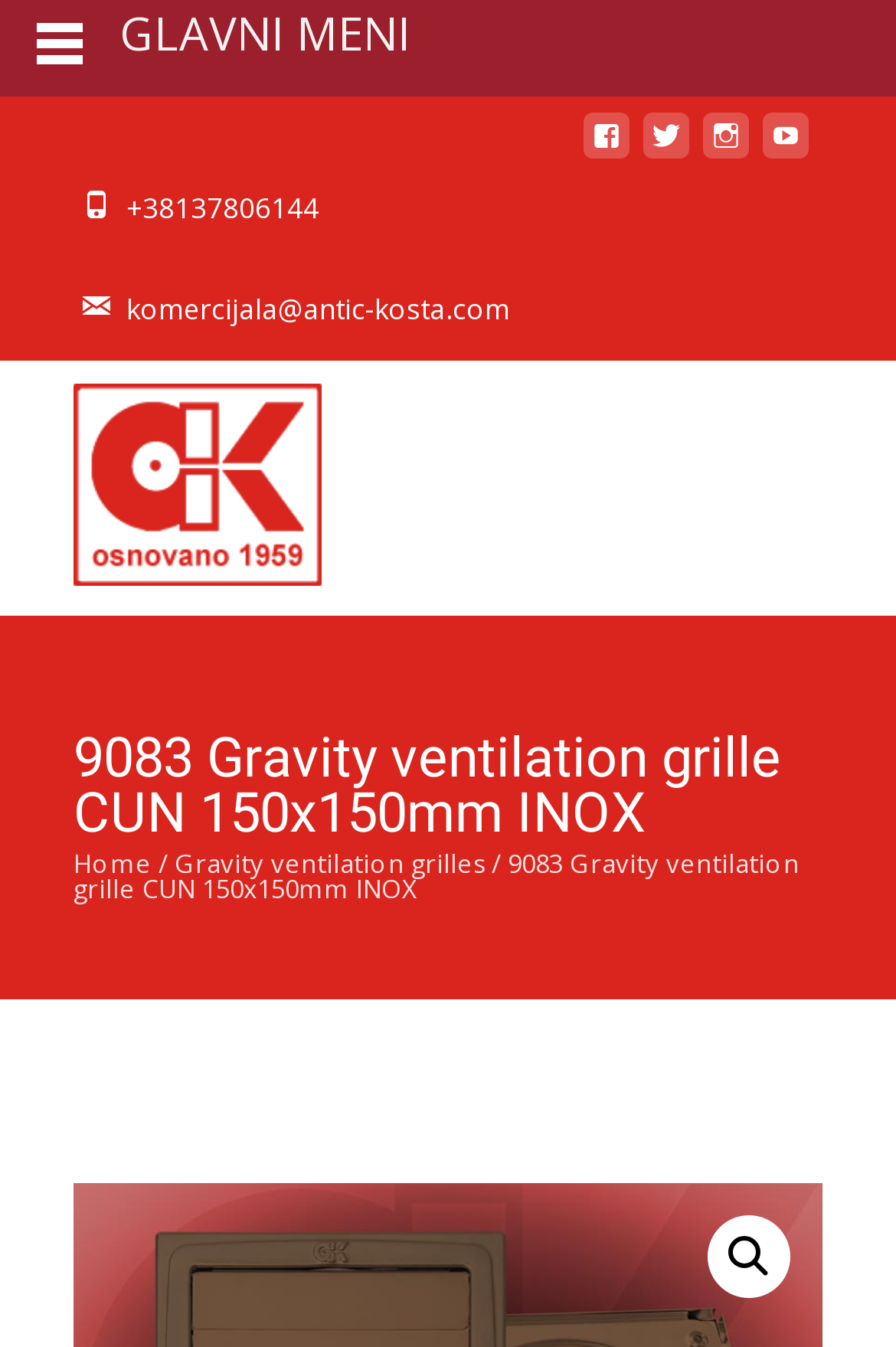Indicate the bounding box coordinates of the element that must be clicked to execute the instruction: "contact us". The coordinates should be given as four float numbers between 0 and 1, i.e., [left, top, right, bottom].

[0.133, 0.215, 0.569, 0.244]